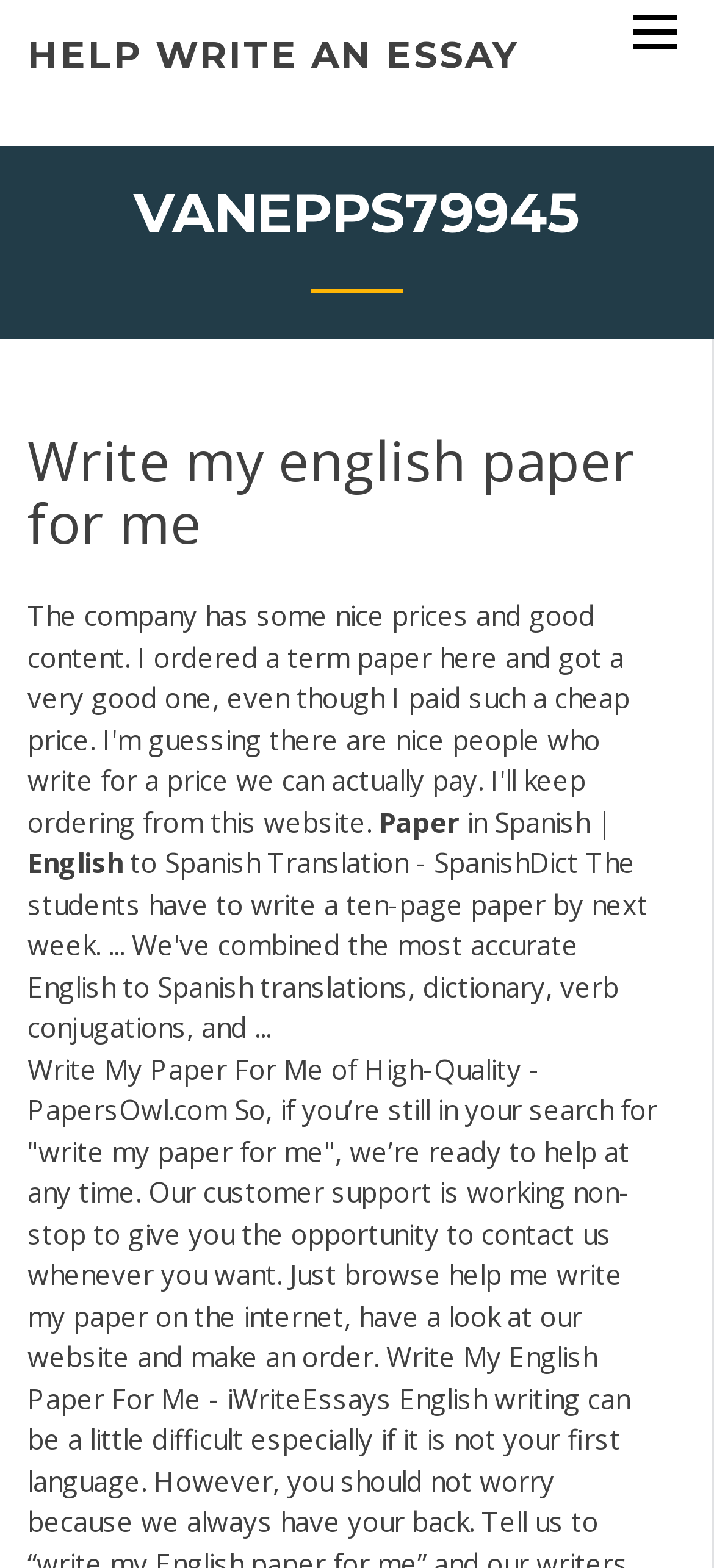What is the second heading on the webpage?
Refer to the image and provide a concise answer in one word or phrase.

Write my english paper for me